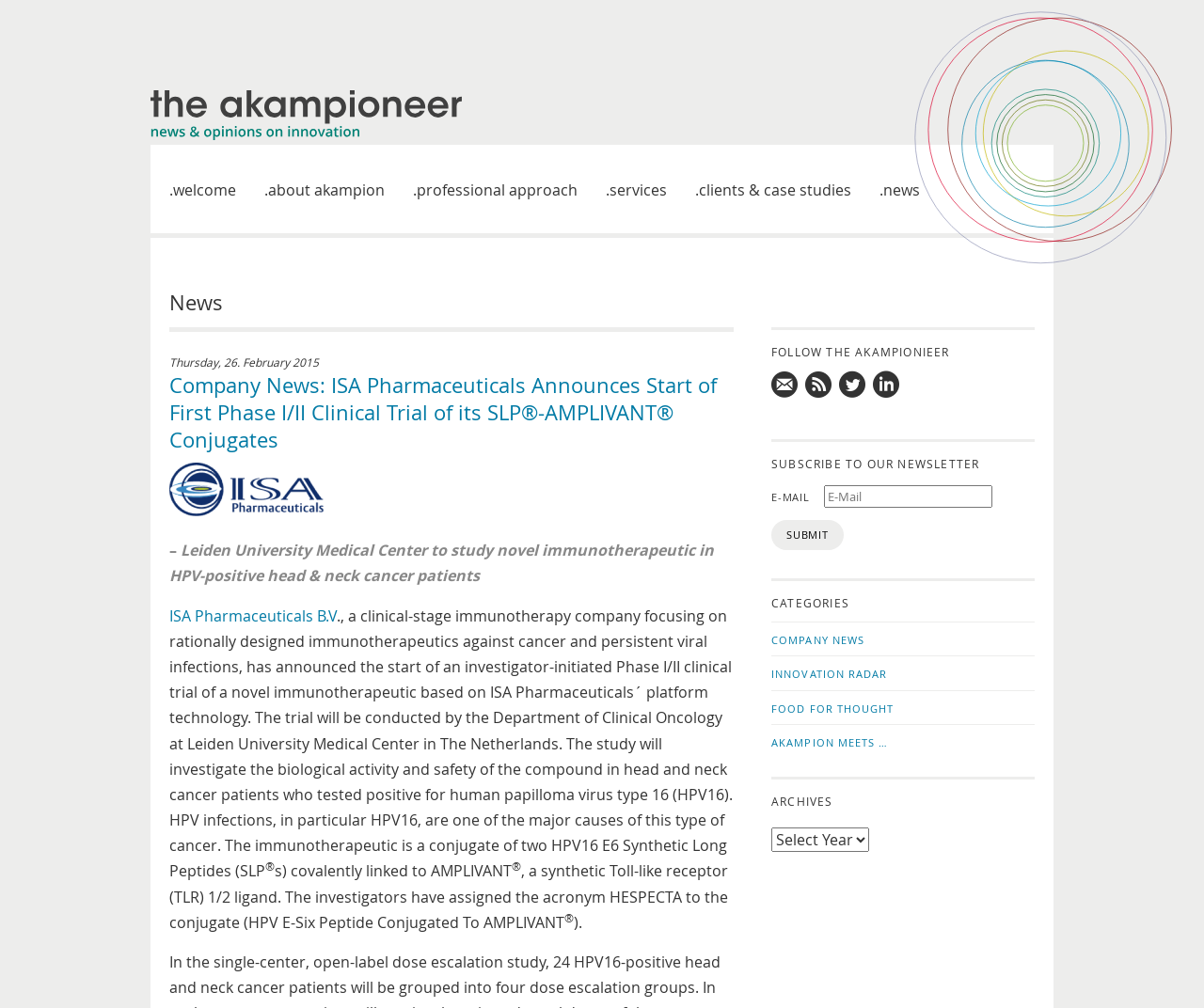What is the date of the news article?
Using the screenshot, give a one-word or short phrase answer.

Thursday, 26. February 2015